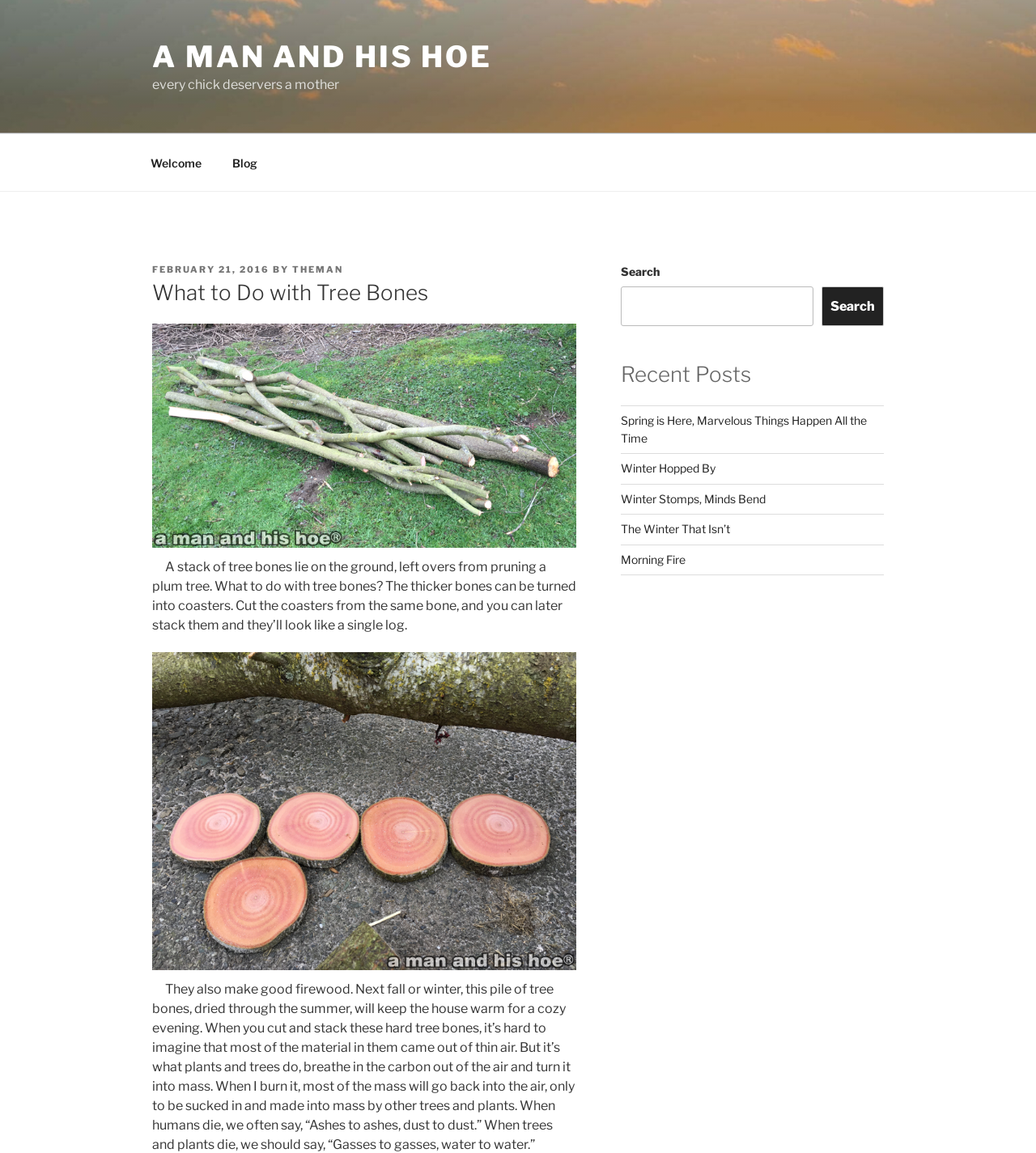What is the main topic of this webpage? Using the information from the screenshot, answer with a single word or phrase.

Tree bones